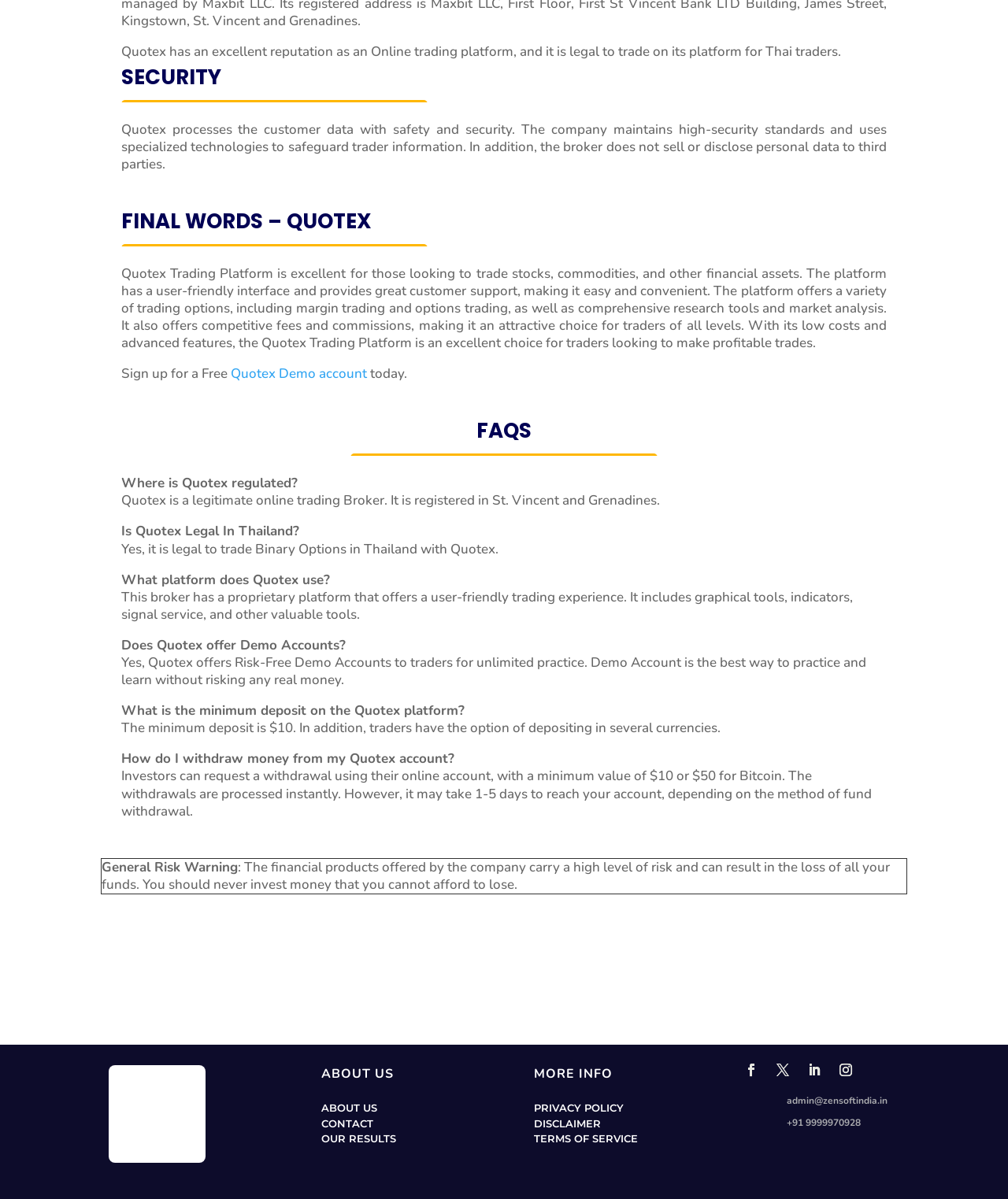How does Quotex process customer data?
Please respond to the question with a detailed and informative answer.

Quotex processes the customer data with safety and security, maintaining high-security standards and using specialized technologies to safeguard trader information, and does not sell or disclose personal data to third parties.